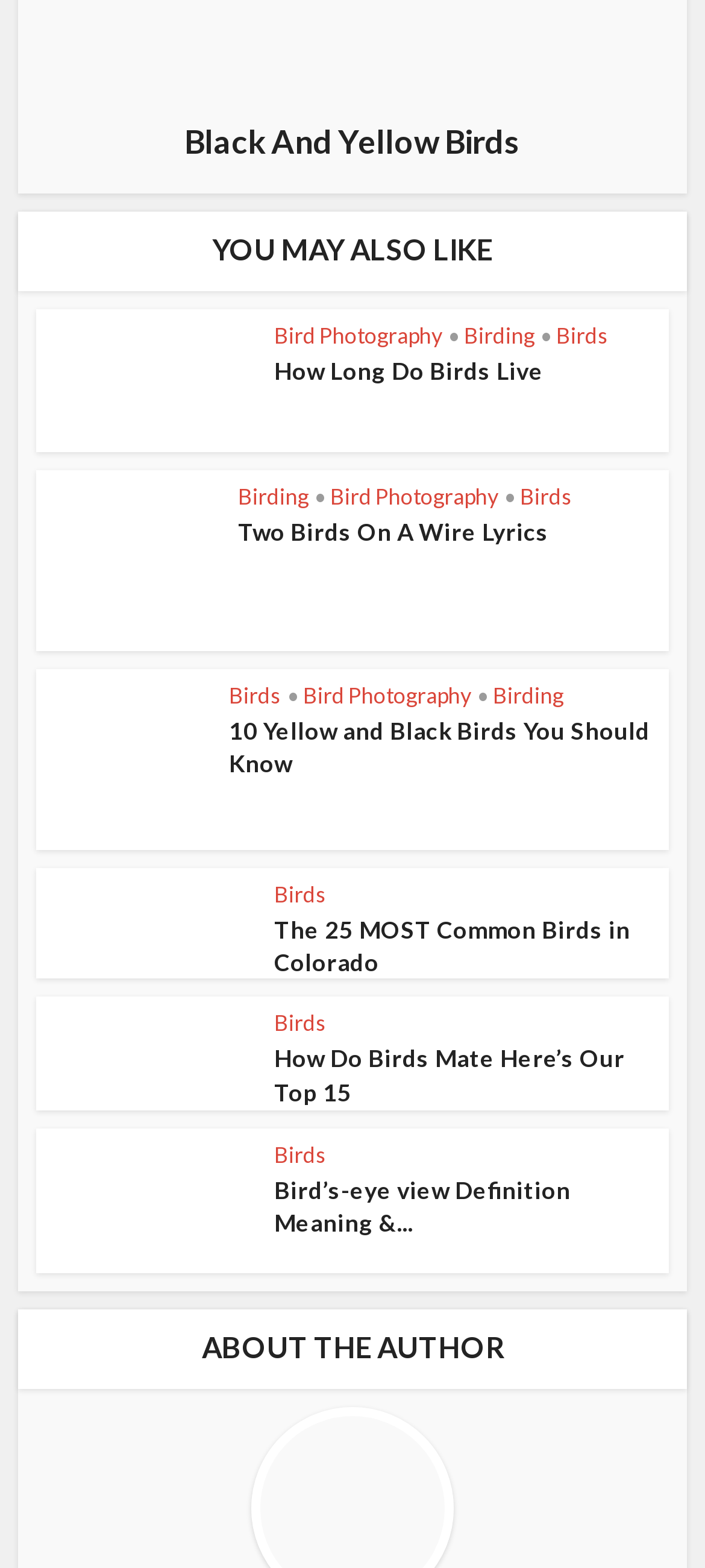What is the topic of the webpage?
Answer the question with just one word or phrase using the image.

Birds